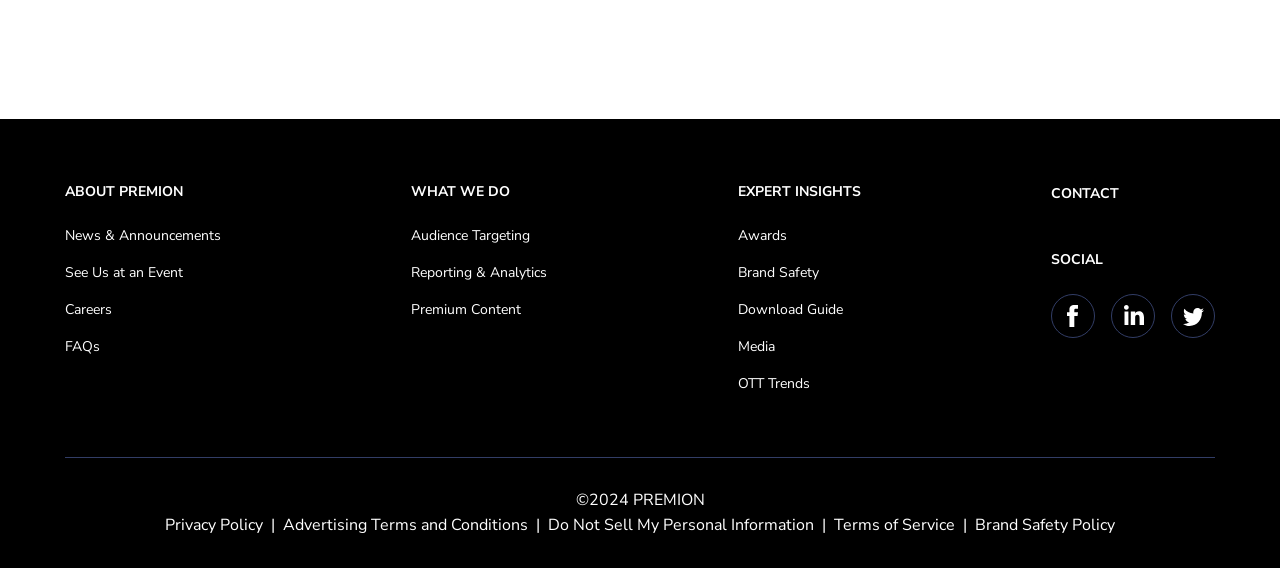Could you find the bounding box coordinates of the clickable area to complete this instruction: "Learn about EXPERT INSIGHTS"?

[0.576, 0.323, 0.672, 0.355]